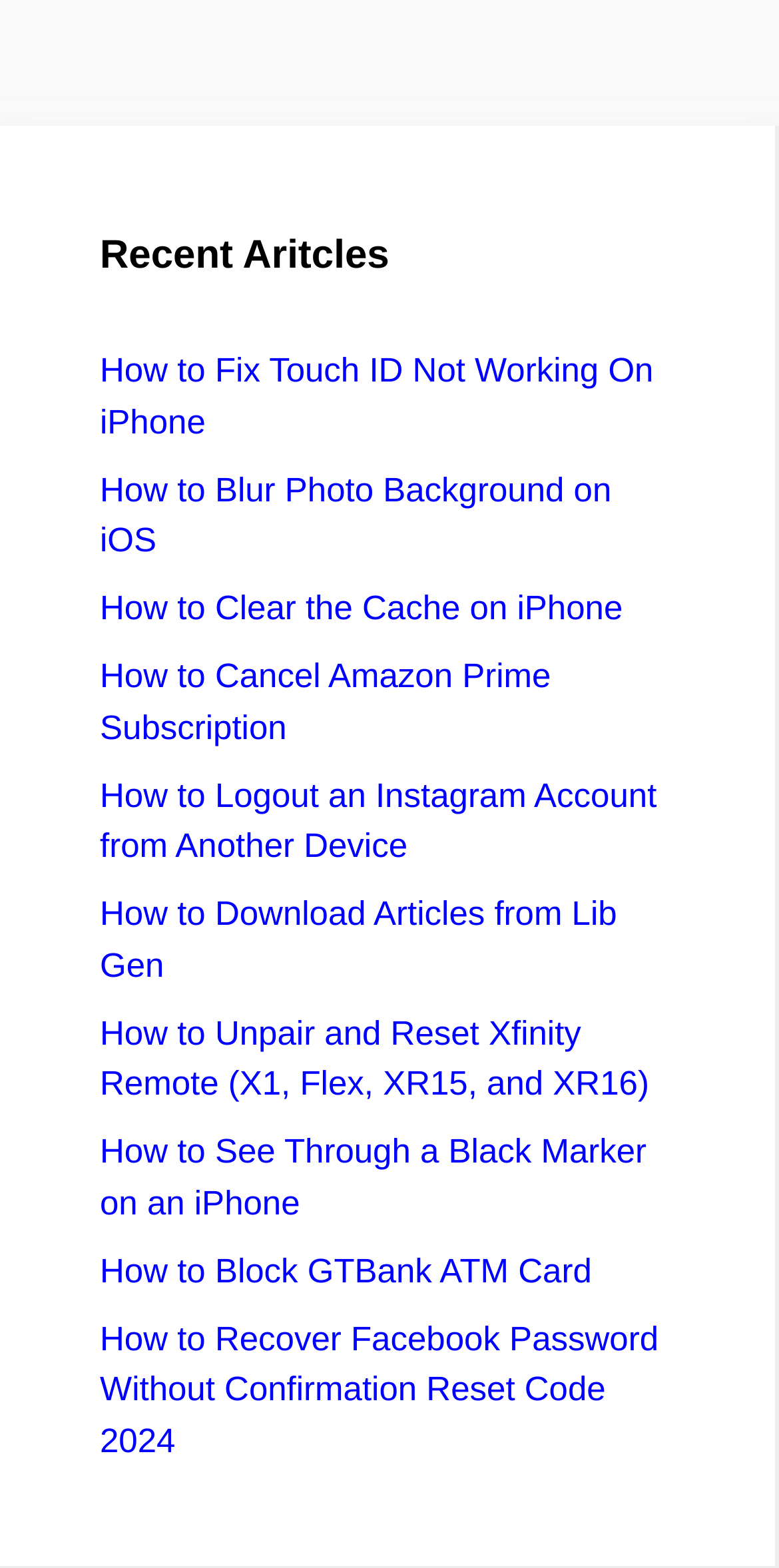Respond to the question below with a concise word or phrase:
Are the articles organized in a specific order?

No